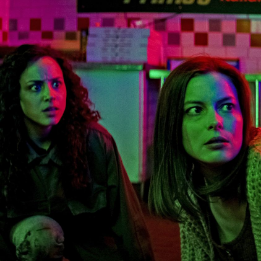What type of location is suggested by the backdrop?
Examine the image and give a concise answer in one word or a short phrase.

Dimly lit, abandoned